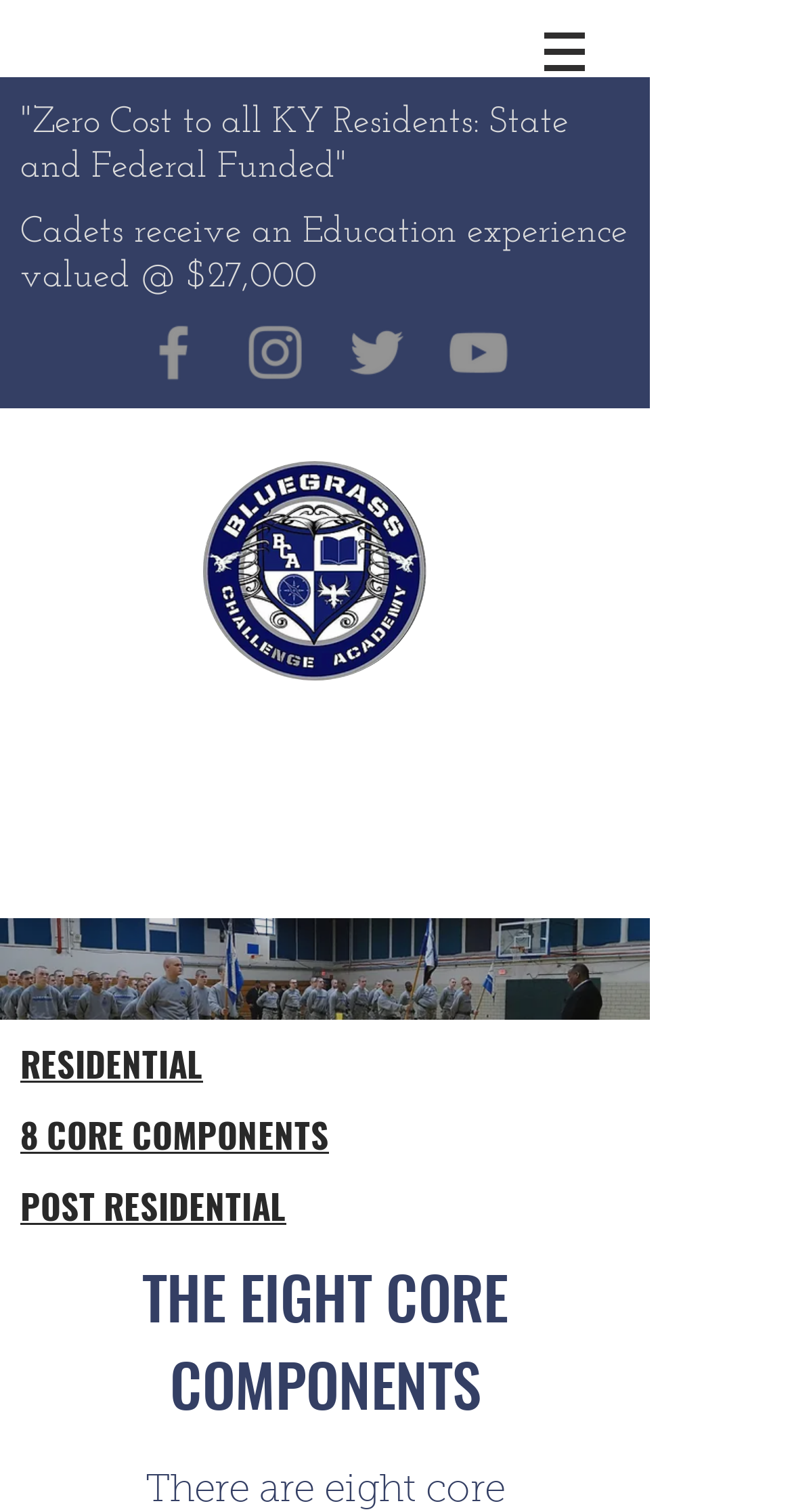What social media platforms are available?
Provide a detailed and extensive answer to the question.

The answer can be found in the 'Social Bar' list element which contains links to Facebook, Instagram, Twitter, and YouTube, each with its corresponding image icon.